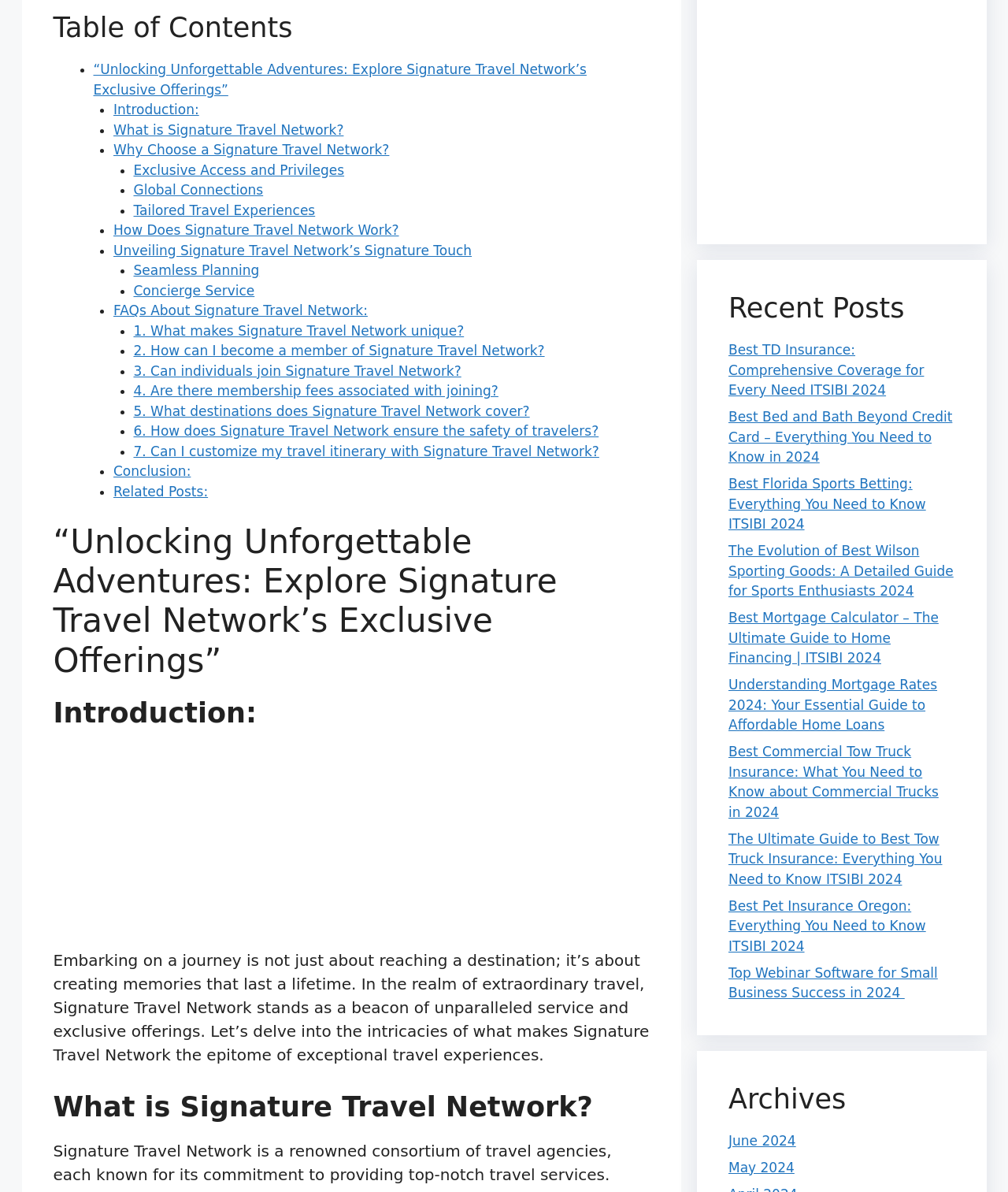Give a one-word or short phrase answer to this question: 
What is the purpose of the 'Recent Posts' section?

To show recent articles